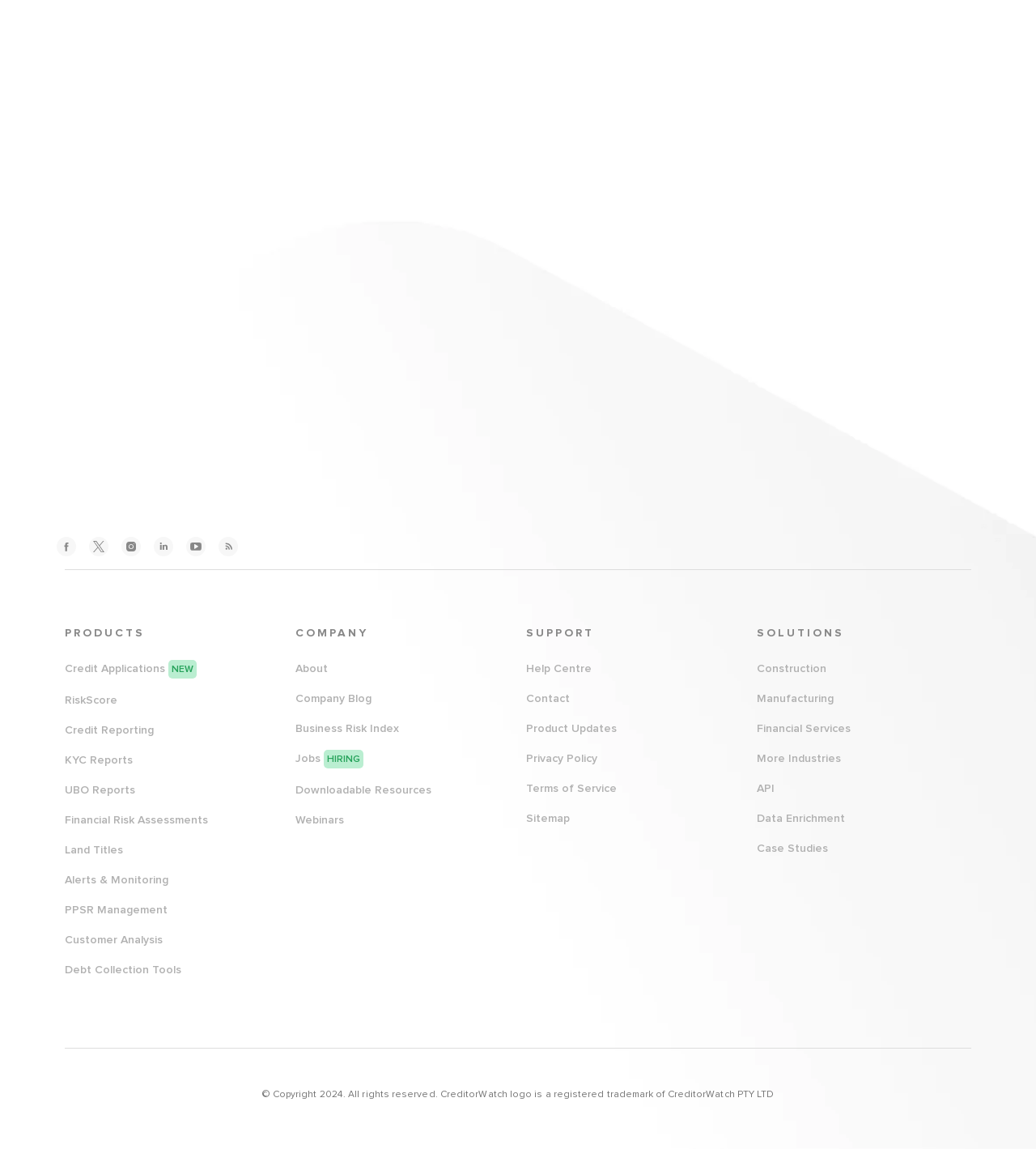Please give a one-word or short phrase response to the following question: 
What social media platforms are available?

Facebook, Twitter, Instagram, Linkedin, Youtube